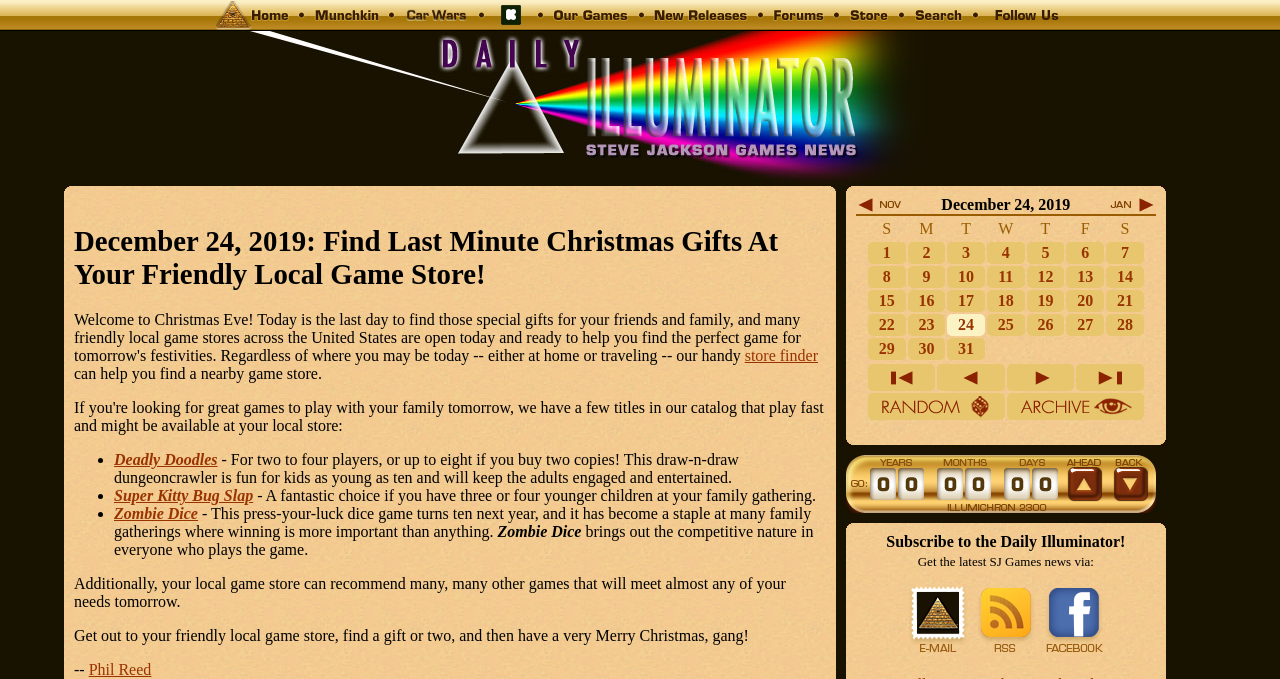Kindly determine the bounding box coordinates for the area that needs to be clicked to execute this instruction: "Click on the 'Home' link".

[0.168, 0.024, 0.226, 0.049]